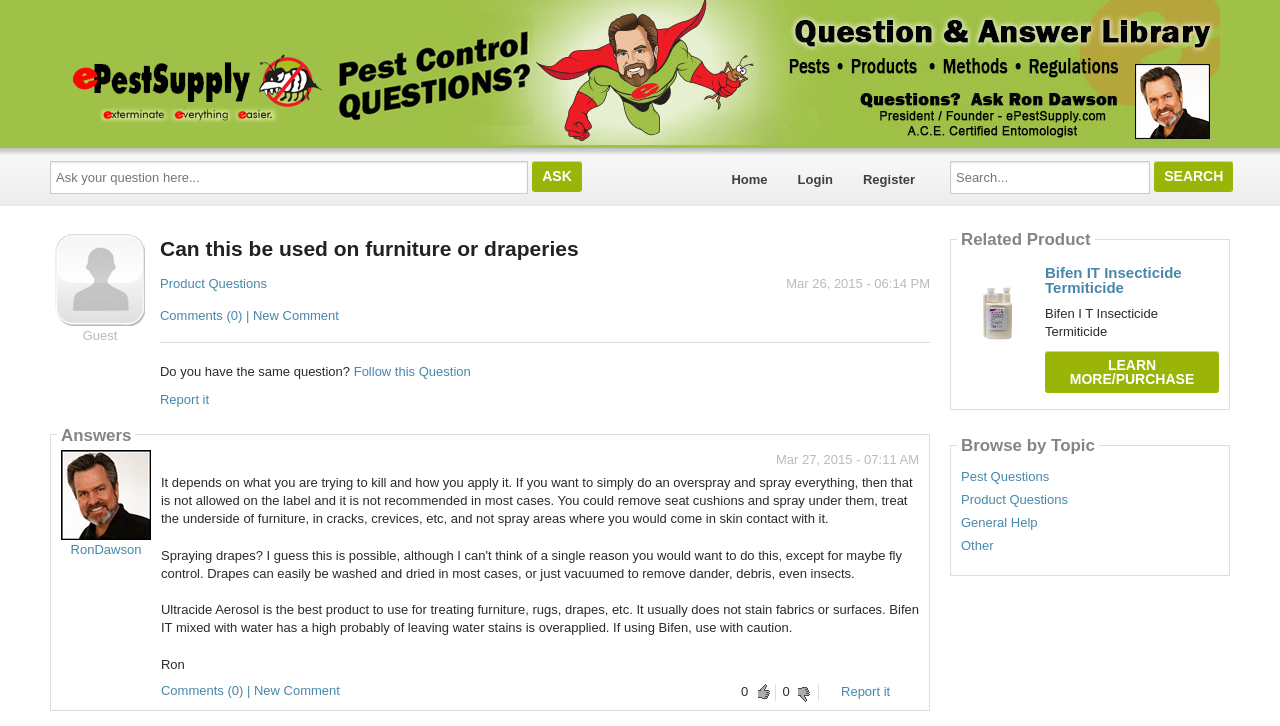Please identify the bounding box coordinates of the element's region that I should click in order to complete the following instruction: "search for something". The bounding box coordinates consist of four float numbers between 0 and 1, i.e., [left, top, right, bottom].

[0.742, 0.222, 0.898, 0.267]